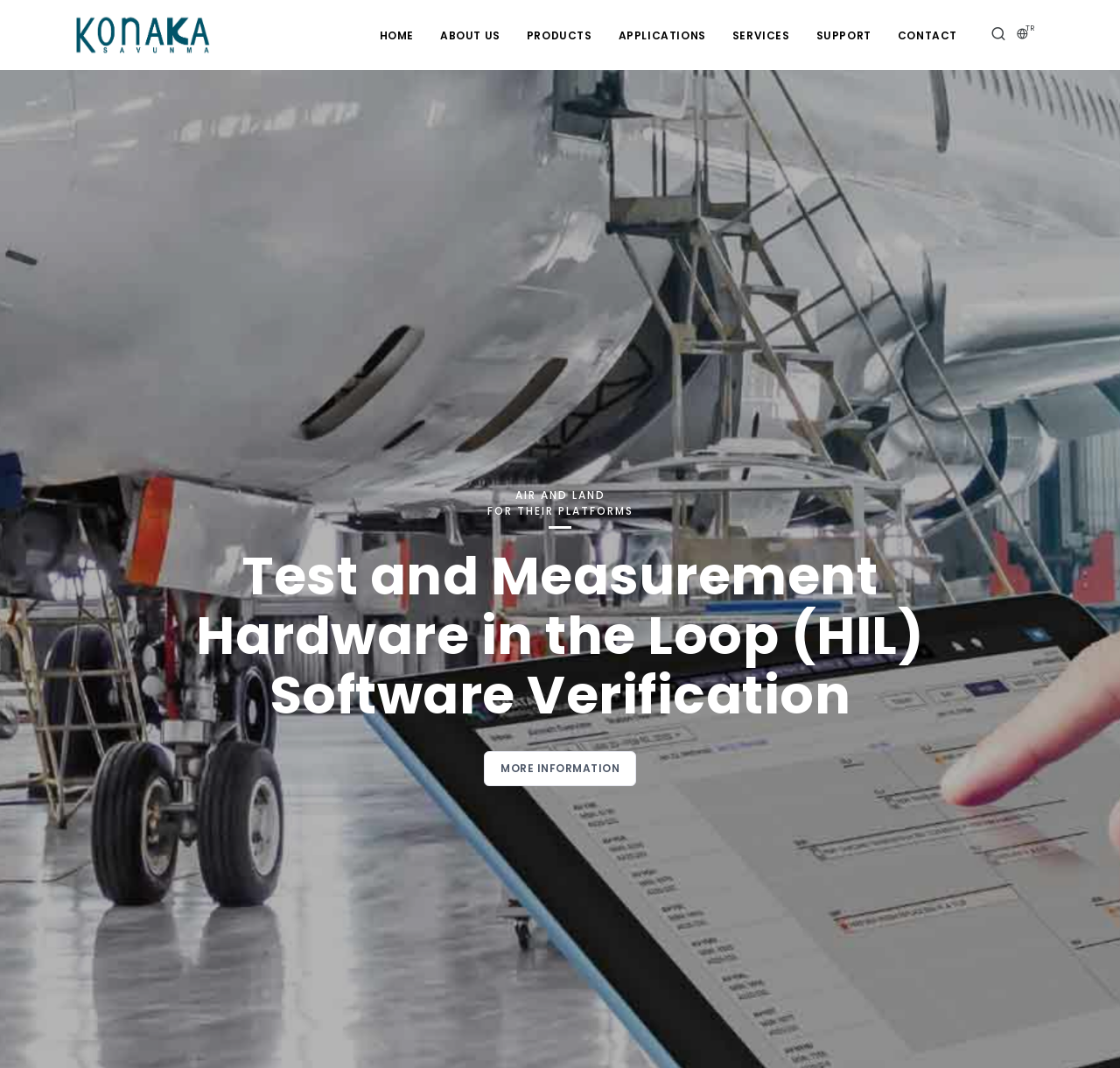What are the two buttons at the bottom of the page for?
Please respond to the question with a detailed and informative answer.

The two buttons 'Previous' and 'Next' are likely used for navigation, possibly to move to the previous or next page of a sequence.